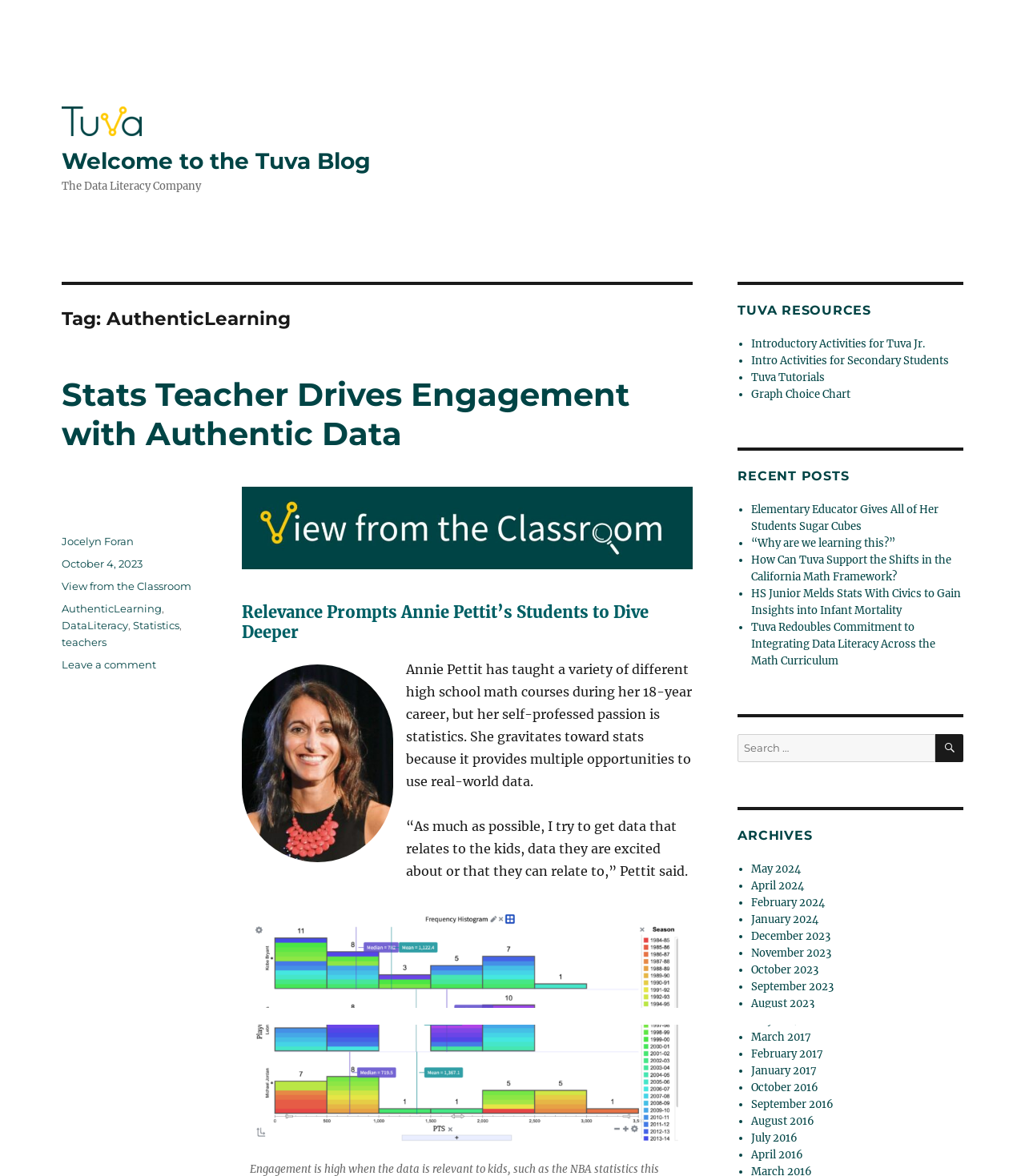Determine the bounding box coordinates of the clickable area required to perform the following instruction: "Check the archives for October 2023". The coordinates should be represented as four float numbers between 0 and 1: [left, top, right, bottom].

[0.733, 0.819, 0.798, 0.83]